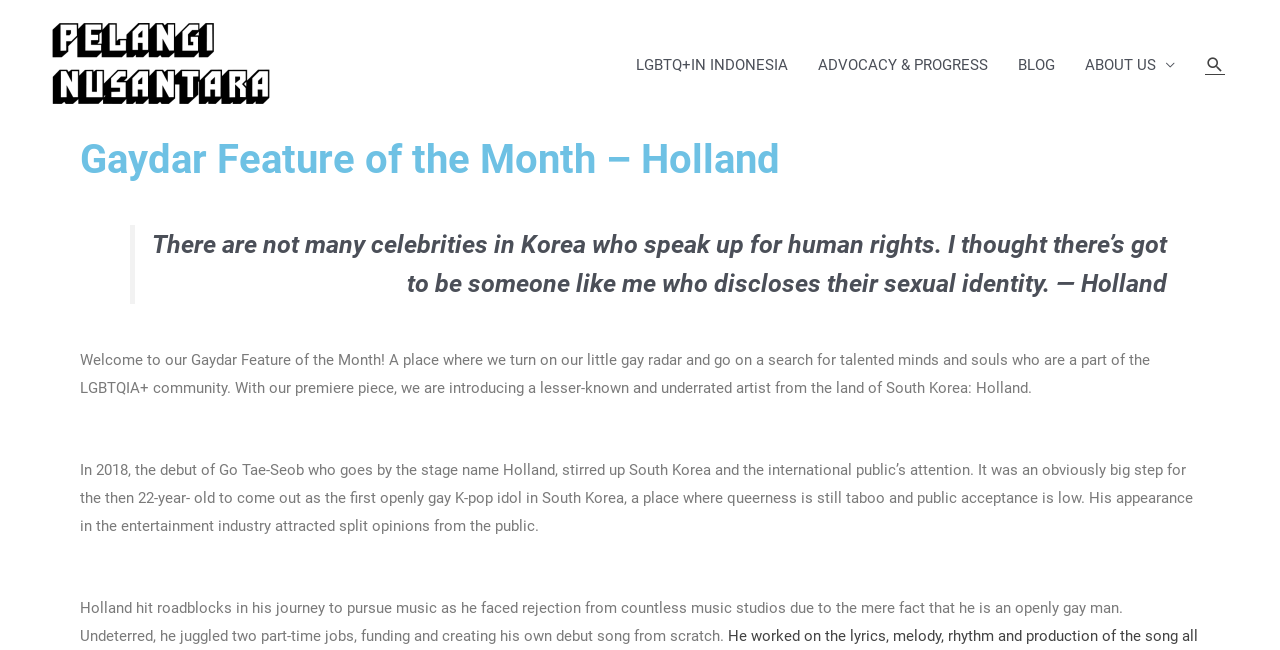Please examine the image and answer the question with a detailed explanation:
How old was Holland when he debuted?

Holland's age at the time of his debut can be found in the text 'In 2018, the debut of Go Tae-Seob who goes by the stage name Holland, stirred up South Korea and the international public’s attention. It was an obviously big step for the then 22-year- old to come out as the first openly gay K-pop idol in South Korea...' in the main content section of the webpage.